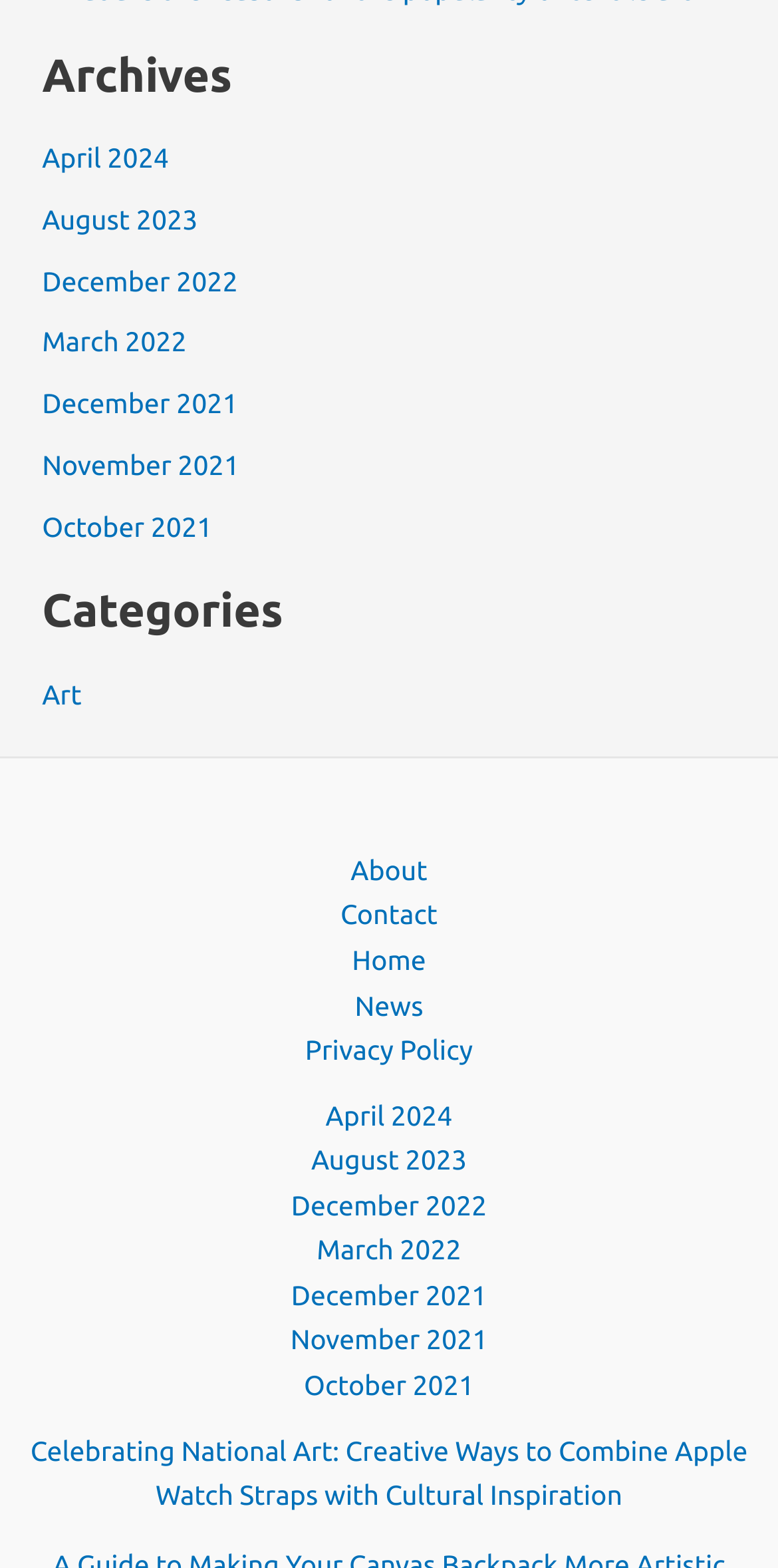Identify the bounding box coordinates of the element to click to follow this instruction: 'go to April 2024'. Ensure the coordinates are four float values between 0 and 1, provided as [left, top, right, bottom].

[0.054, 0.09, 0.217, 0.111]